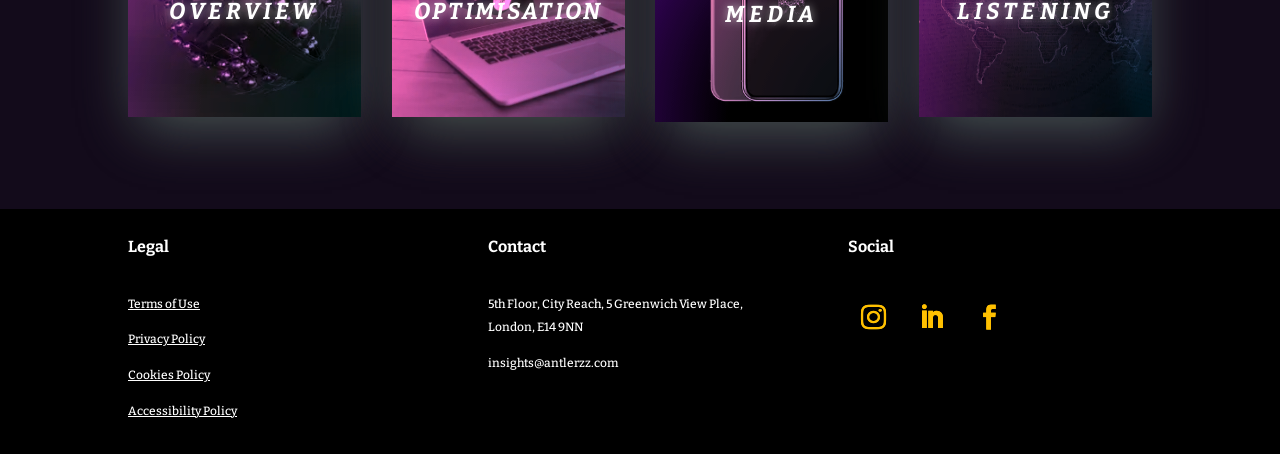Determine the bounding box of the UI element mentioned here: "Accessibility Policy". The coordinates must be in the format [left, top, right, bottom] with values ranging from 0 to 1.

[0.1, 0.89, 0.185, 0.921]